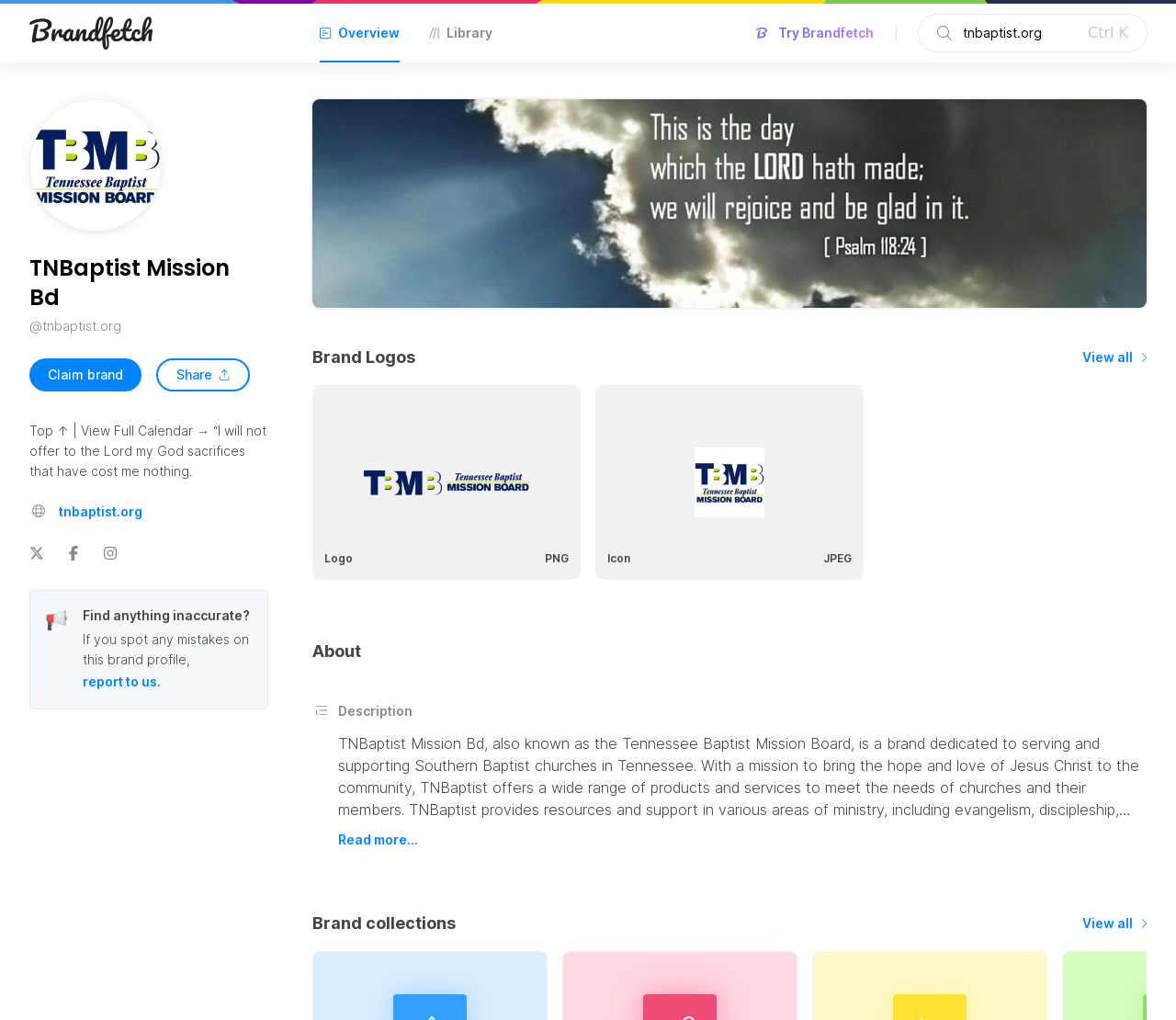Please find the bounding box coordinates of the element's region to be clicked to carry out this instruction: "Learn more about TNBaptist Mission Bd".

[0.288, 0.815, 0.355, 0.831]